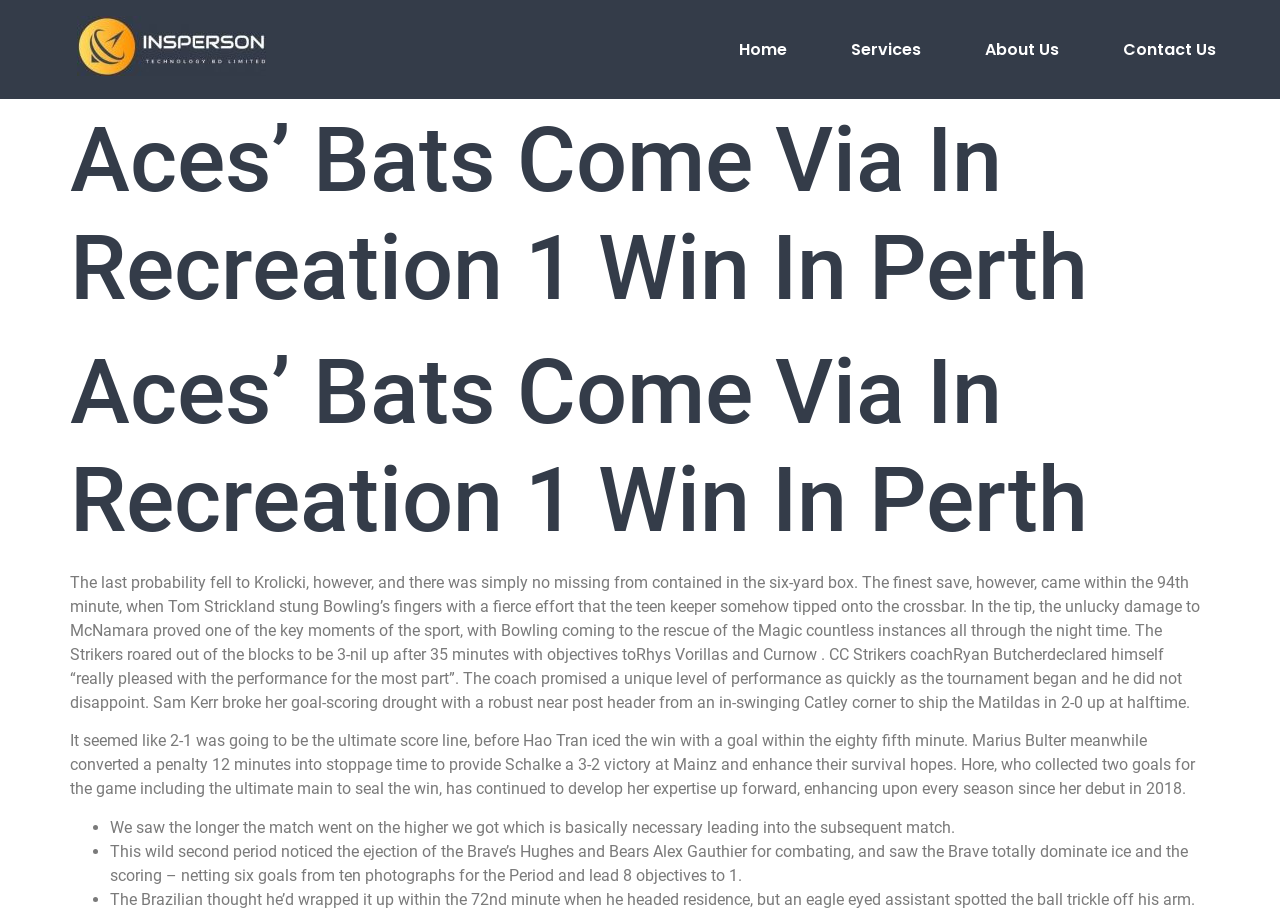Can you locate the main headline on this webpage and provide its text content?

Aces’ Bats Come Via In Recreation 1 Win In Perth